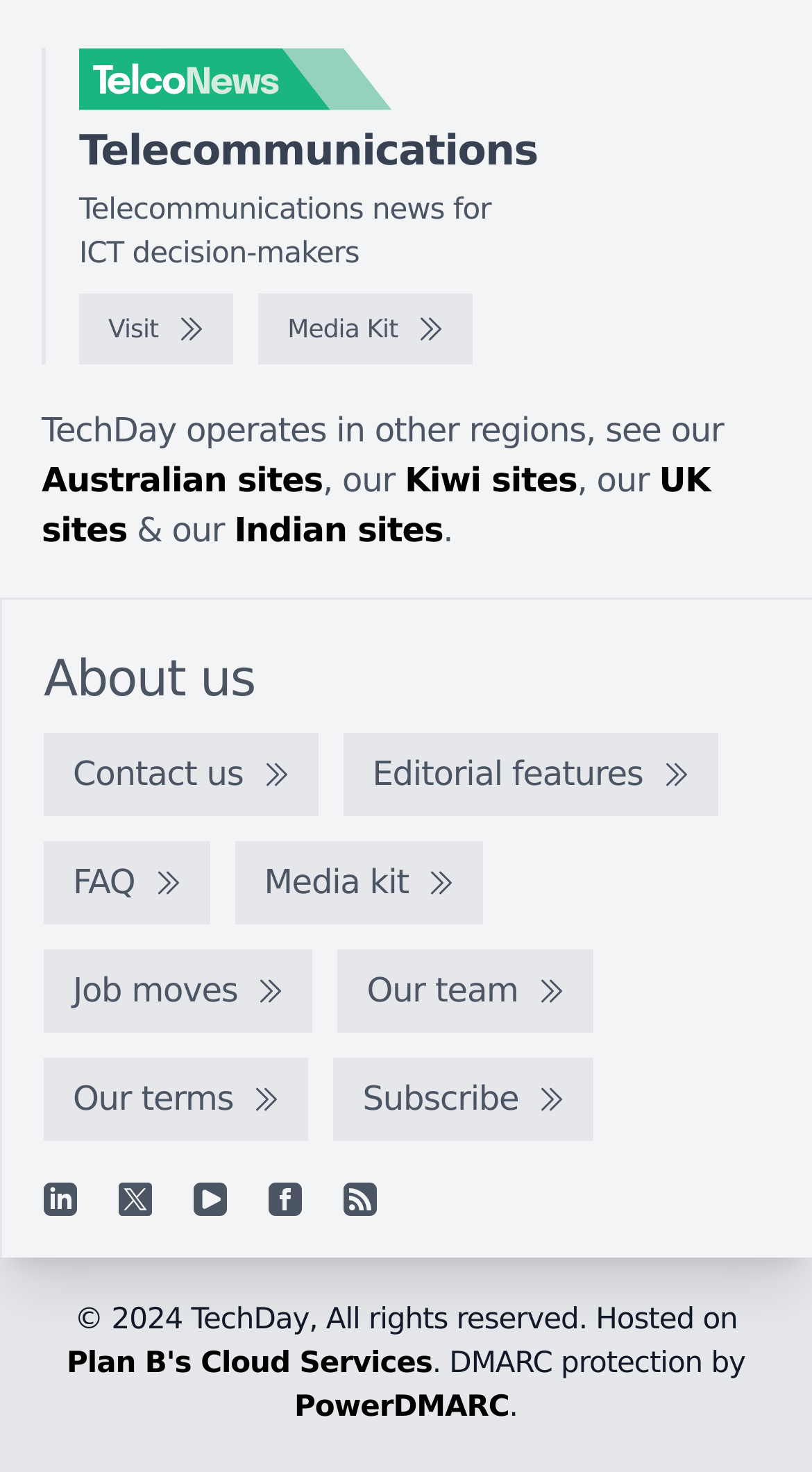Please provide a detailed answer to the question below based on the screenshot: 
What is the name of the company that hosts the website?

The company name is mentioned at the bottom of the webpage, in the copyright section, as 'Hosted on Plan B's Cloud Services'.